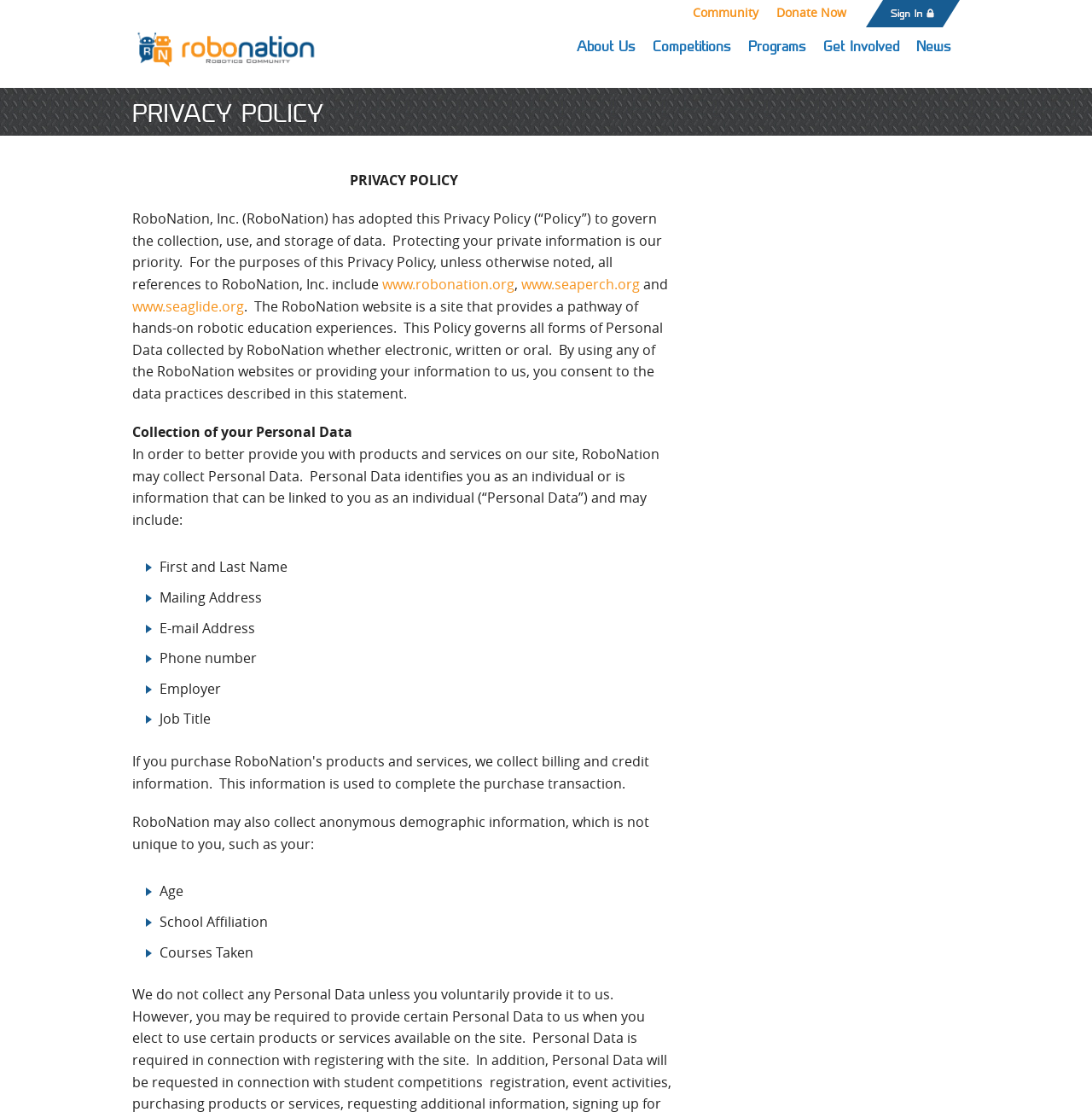Locate the bounding box coordinates of the clickable part needed for the task: "Click on Sign In".

[0.792, 0.0, 0.879, 0.025]